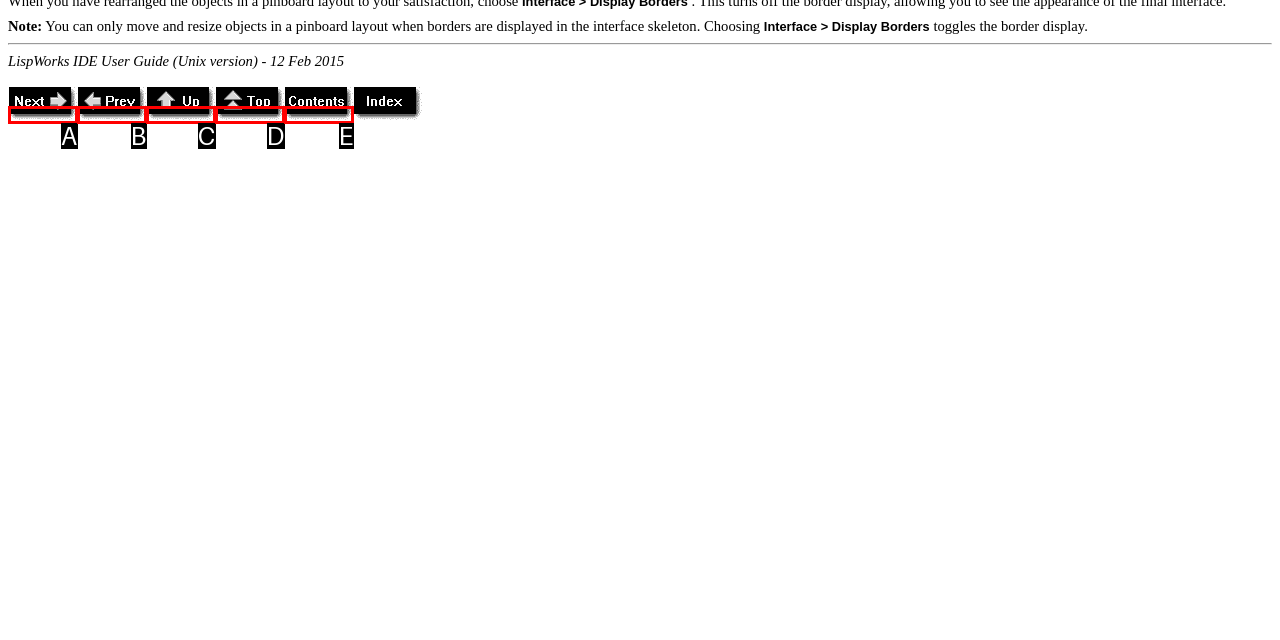Choose the option that matches the following description: title="Нед. Сыр.6"
Answer with the letter of the correct option.

None